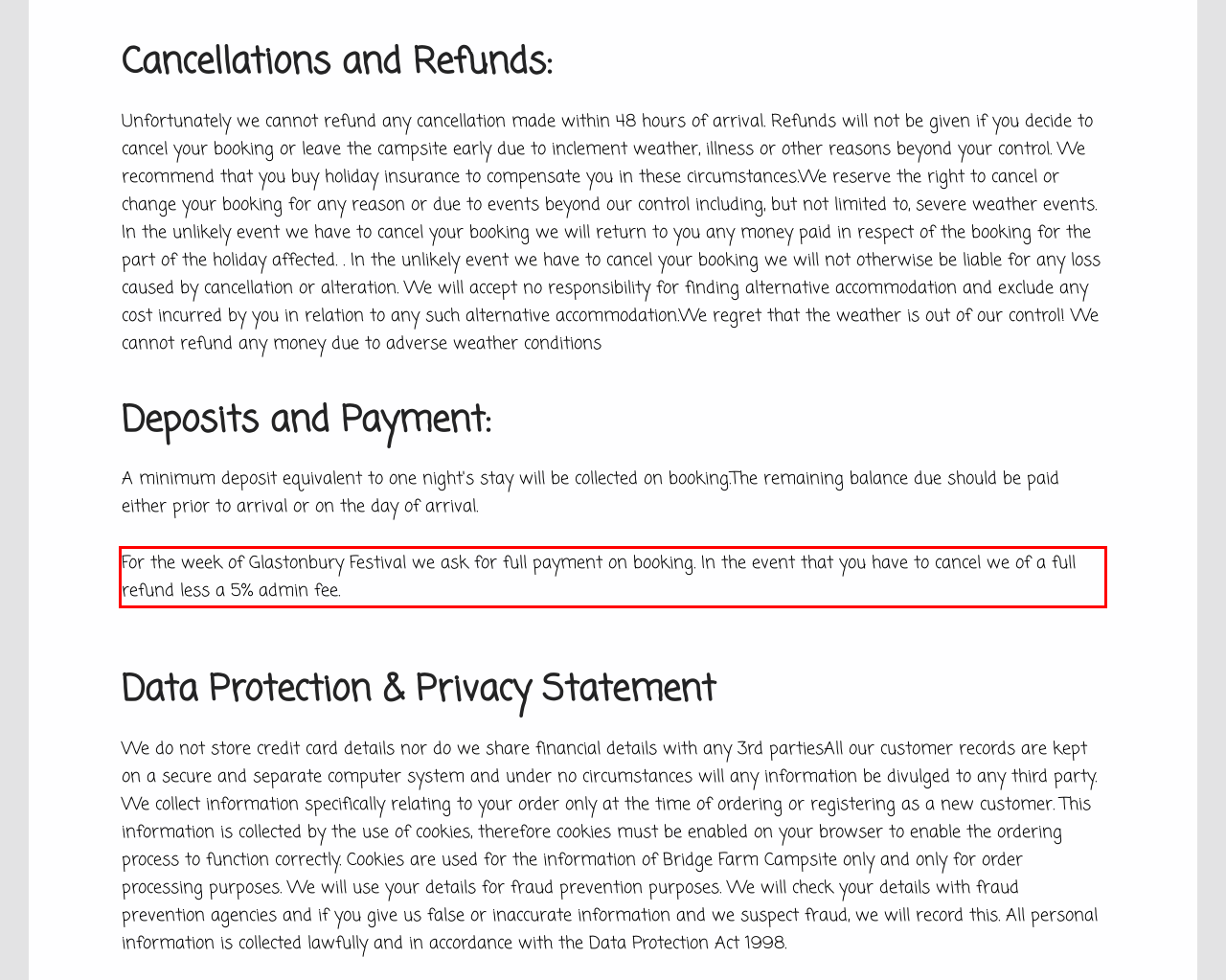Using the provided webpage screenshot, recognize the text content in the area marked by the red bounding box.

For the week of Glastonbury Festival we ask for full payment on booking. In the event that you have to cancel we of a full refund less a 5% admin fee.